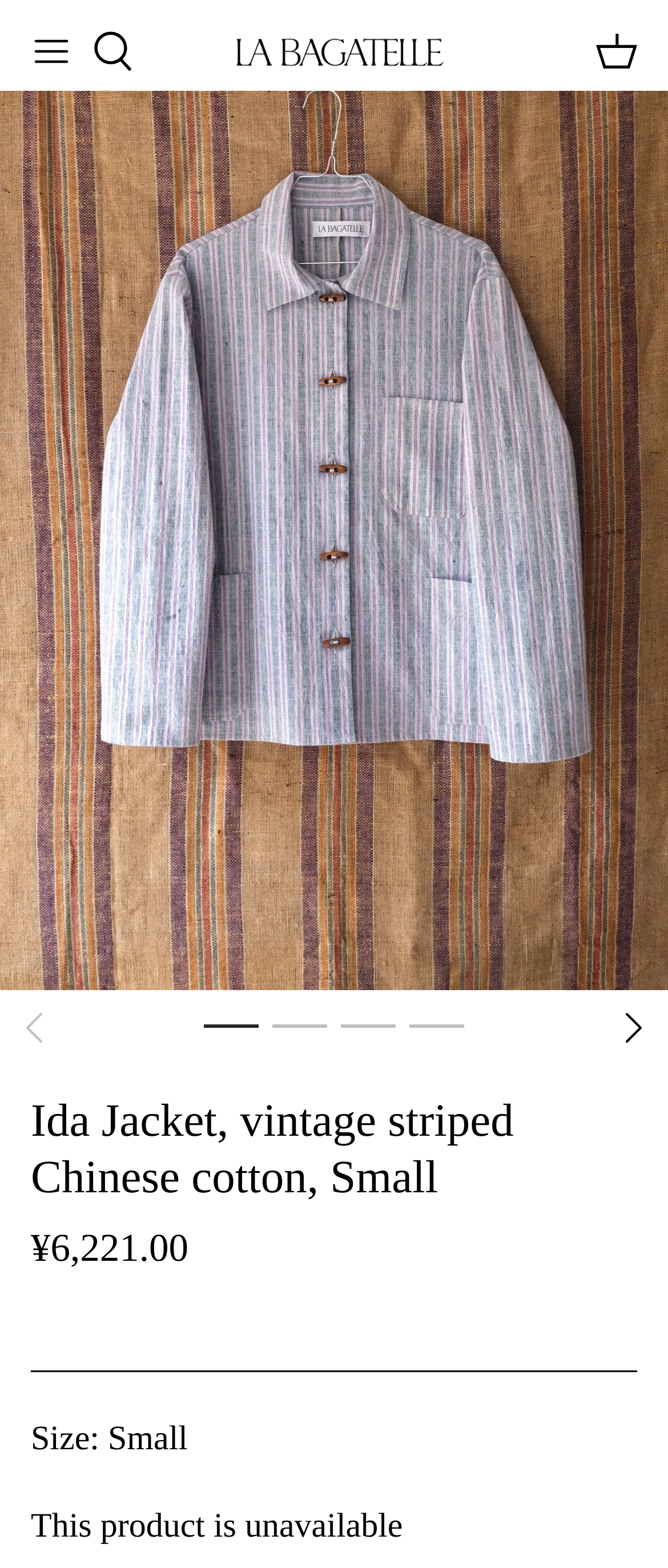Extract the bounding box coordinates of the UI element described by: "4". The coordinates should include four float numbers ranging from 0 to 1, e.g., [left, top, right, bottom].

[0.603, 0.63, 0.705, 0.678]